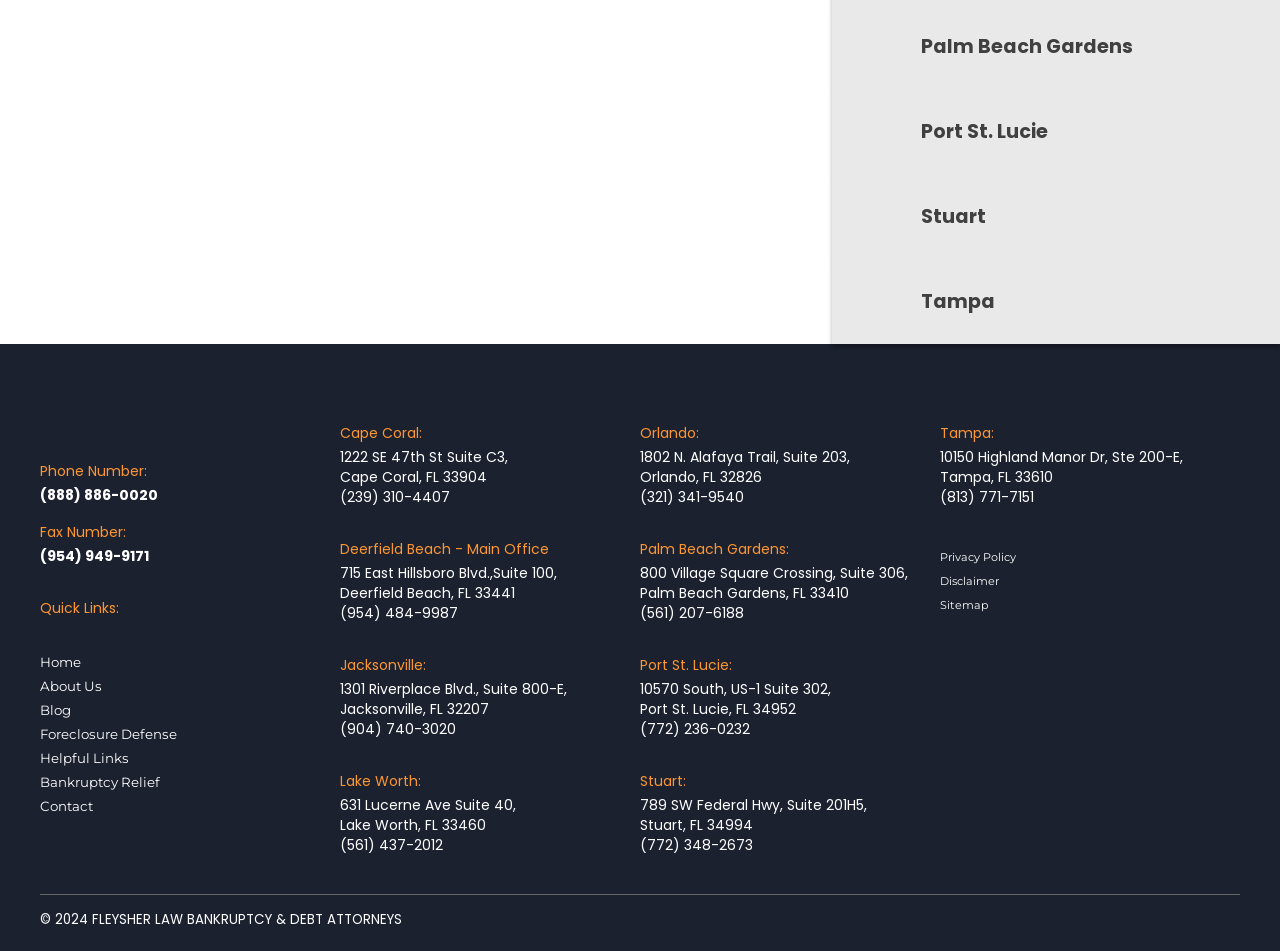What is the copyright year listed?
Use the screenshot to answer the question with a single word or phrase.

2024